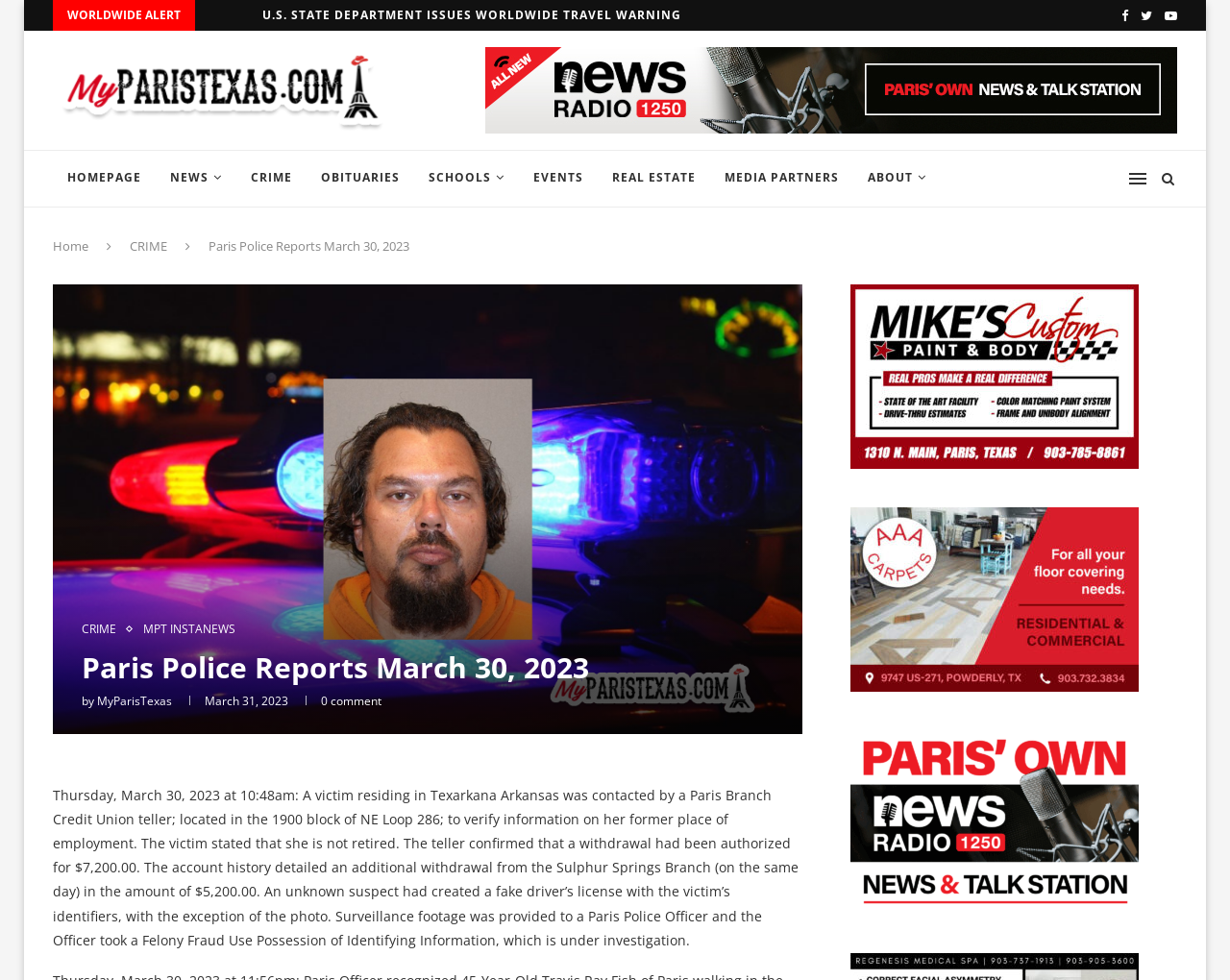Analyze the image and provide a detailed answer to the question: What is the location of the Paris Branch Credit Union?

The question is asking about the location of the Paris Branch Credit Union, which is mentioned in the StaticText 'Thursday, March 30, 2023 at 10:48am: ...' on the webpage. The answer is '1900 block of NE Loop 286'.